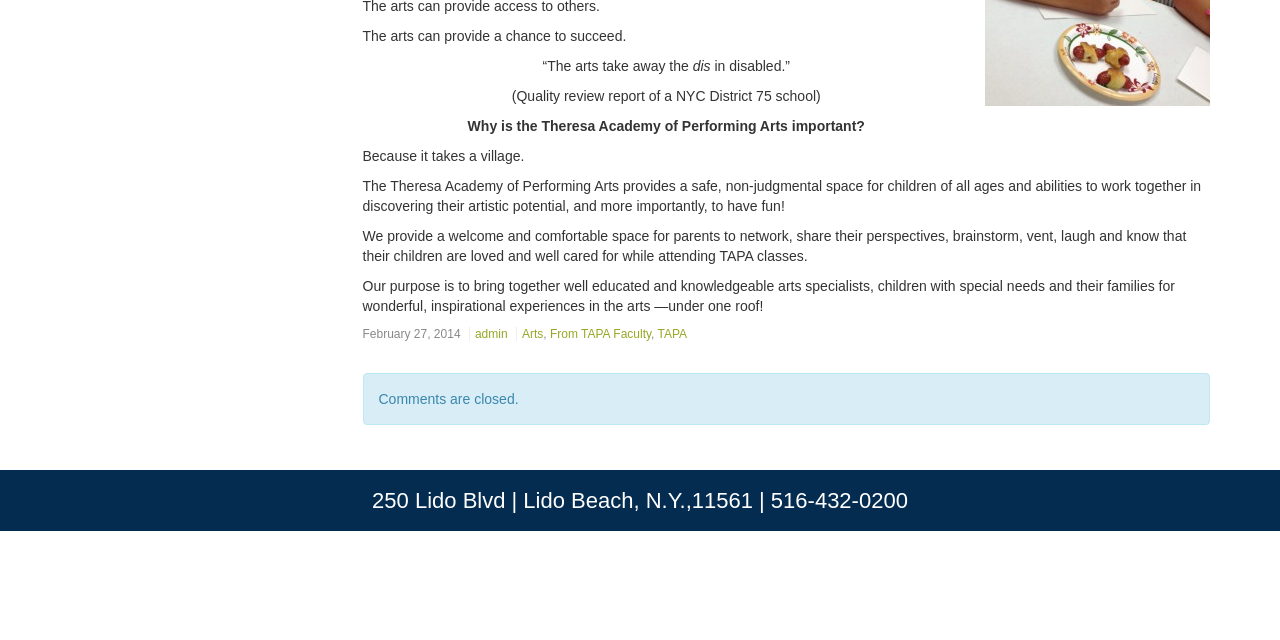Identify the bounding box for the described UI element: "From TAPA Faculty".

[0.43, 0.51, 0.509, 0.532]